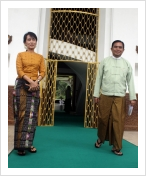Please provide a short answer using a single word or phrase for the question:
What is the significance of the meeting?

Diplomatic engagement